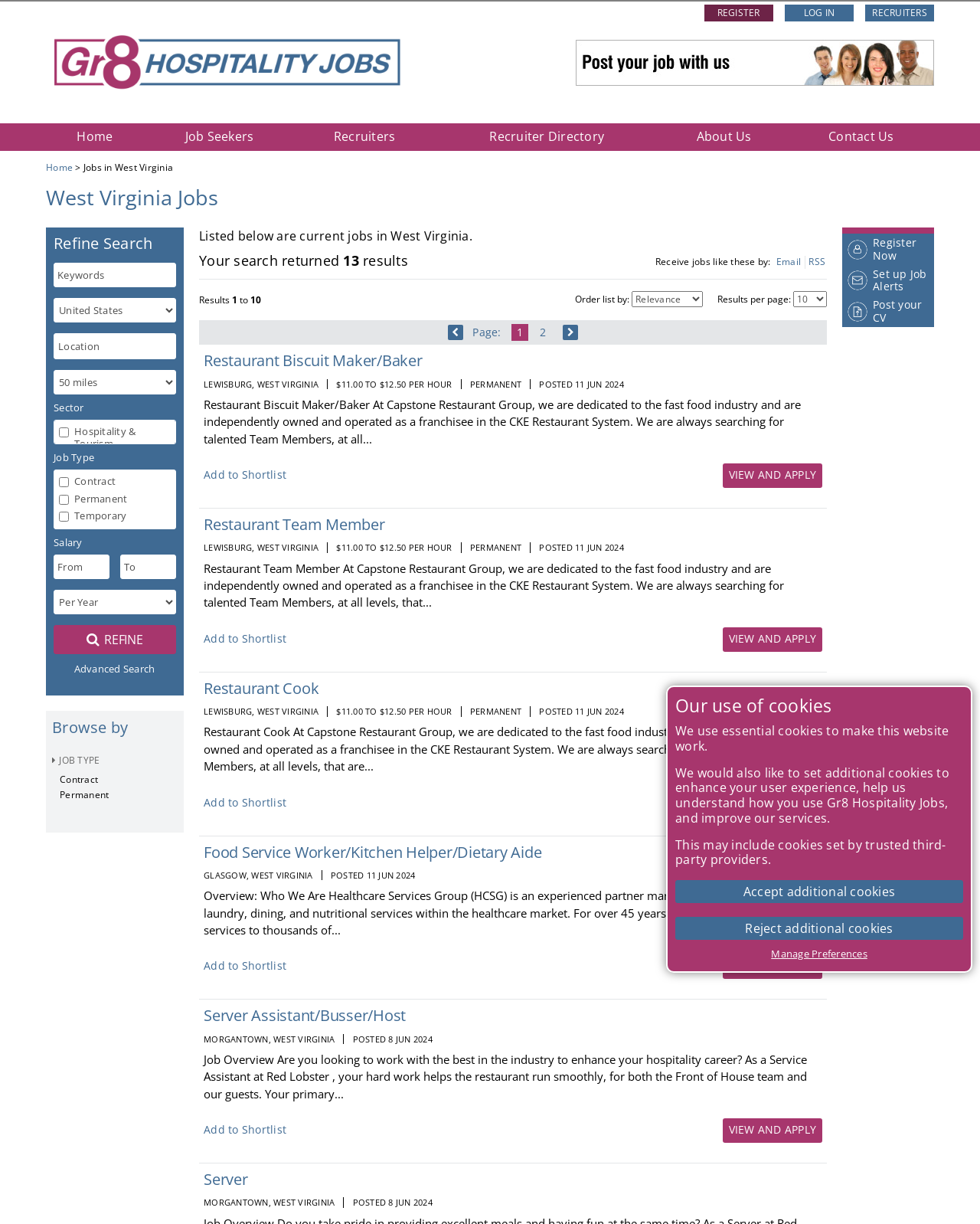What is the location of the first job listing?
Using the information from the image, provide a comprehensive answer to the question.

I found the location by looking at the first job listing, which has a description list that includes the location. The location is specified as LEWISBURG, WEST VIRGINIA.